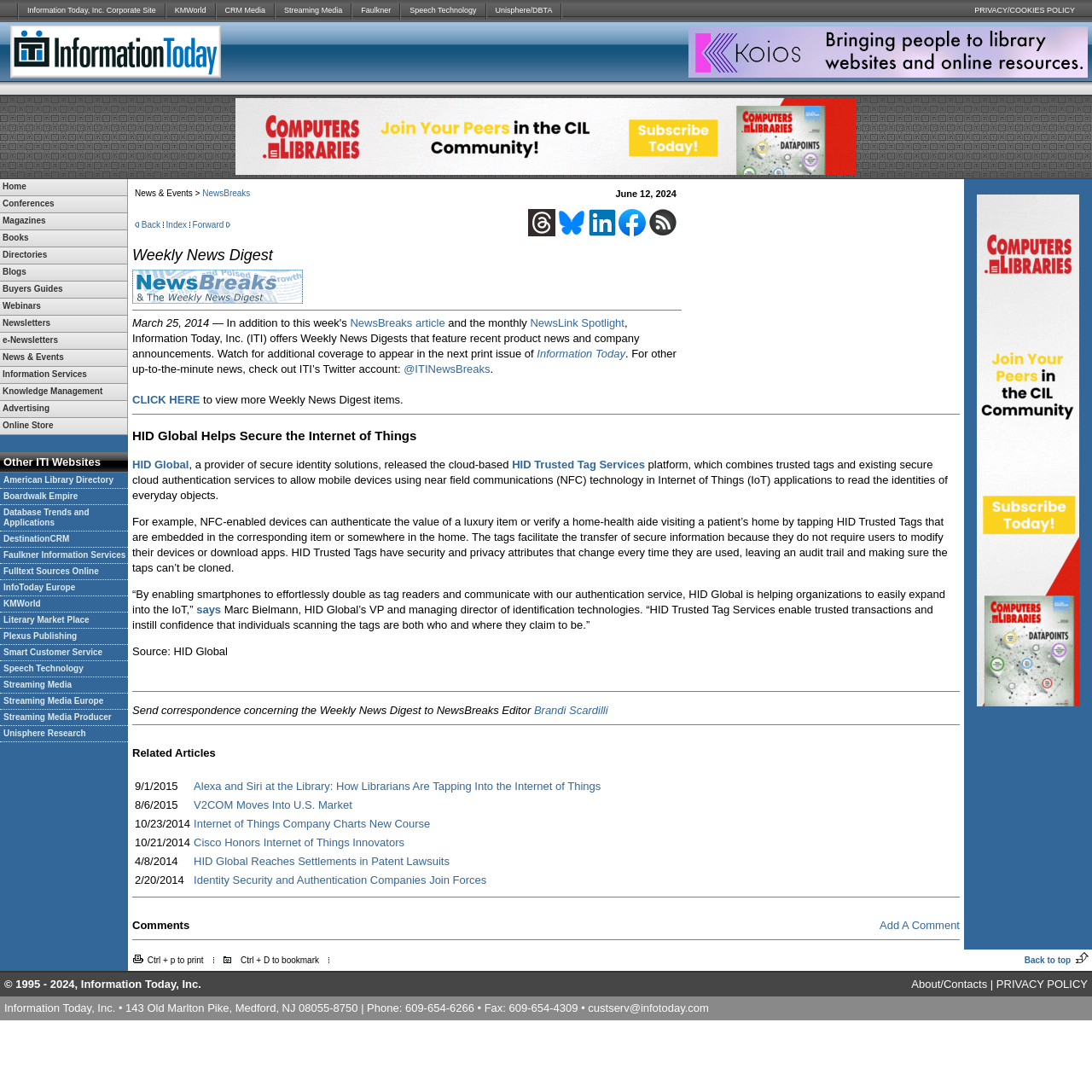What is the purpose of the website? Look at the image and give a one-word or short phrase answer.

Provide information services